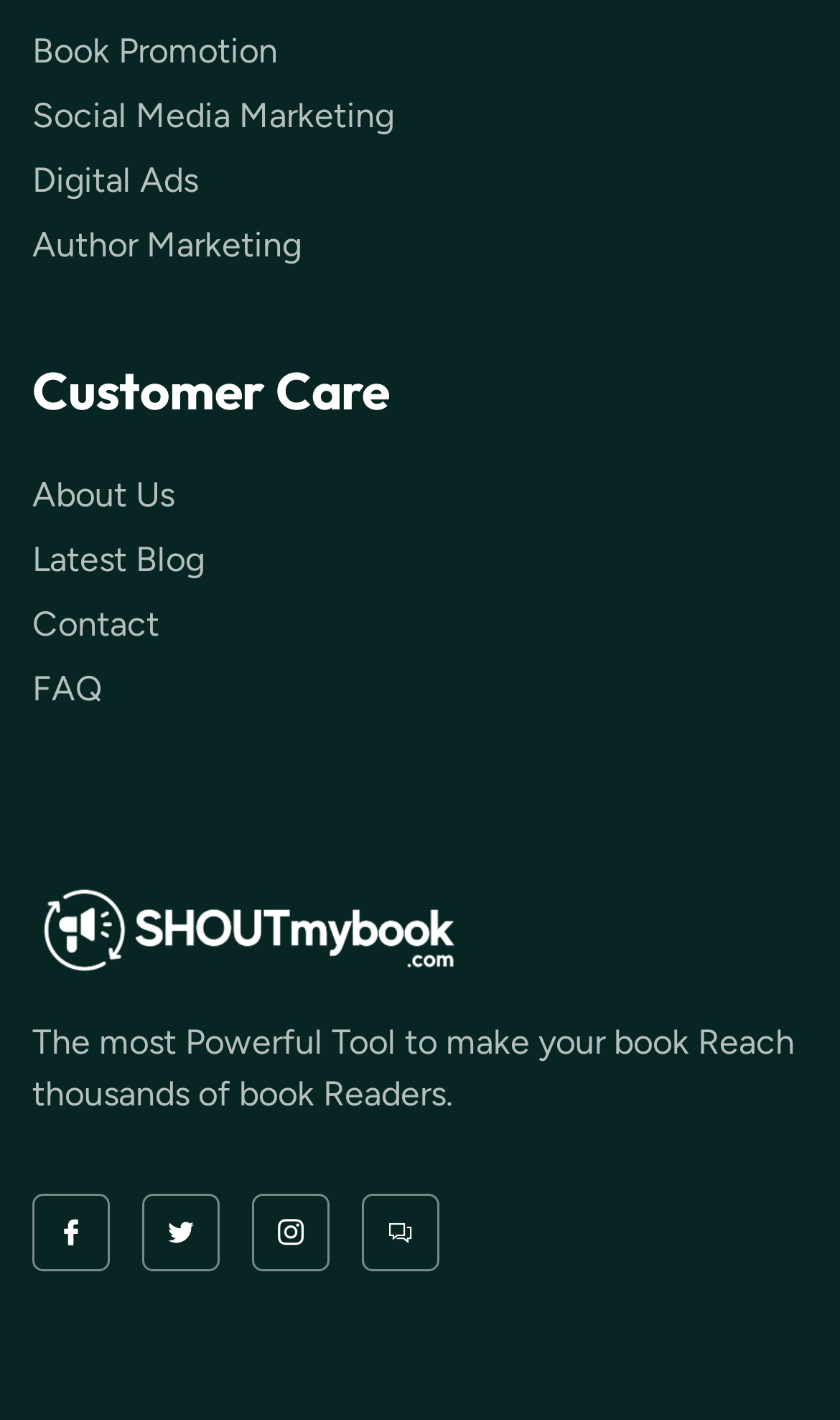Please identify the bounding box coordinates of the element on the webpage that should be clicked to follow this instruction: "Share the article". The bounding box coordinates should be given as four float numbers between 0 and 1, formatted as [left, top, right, bottom].

None